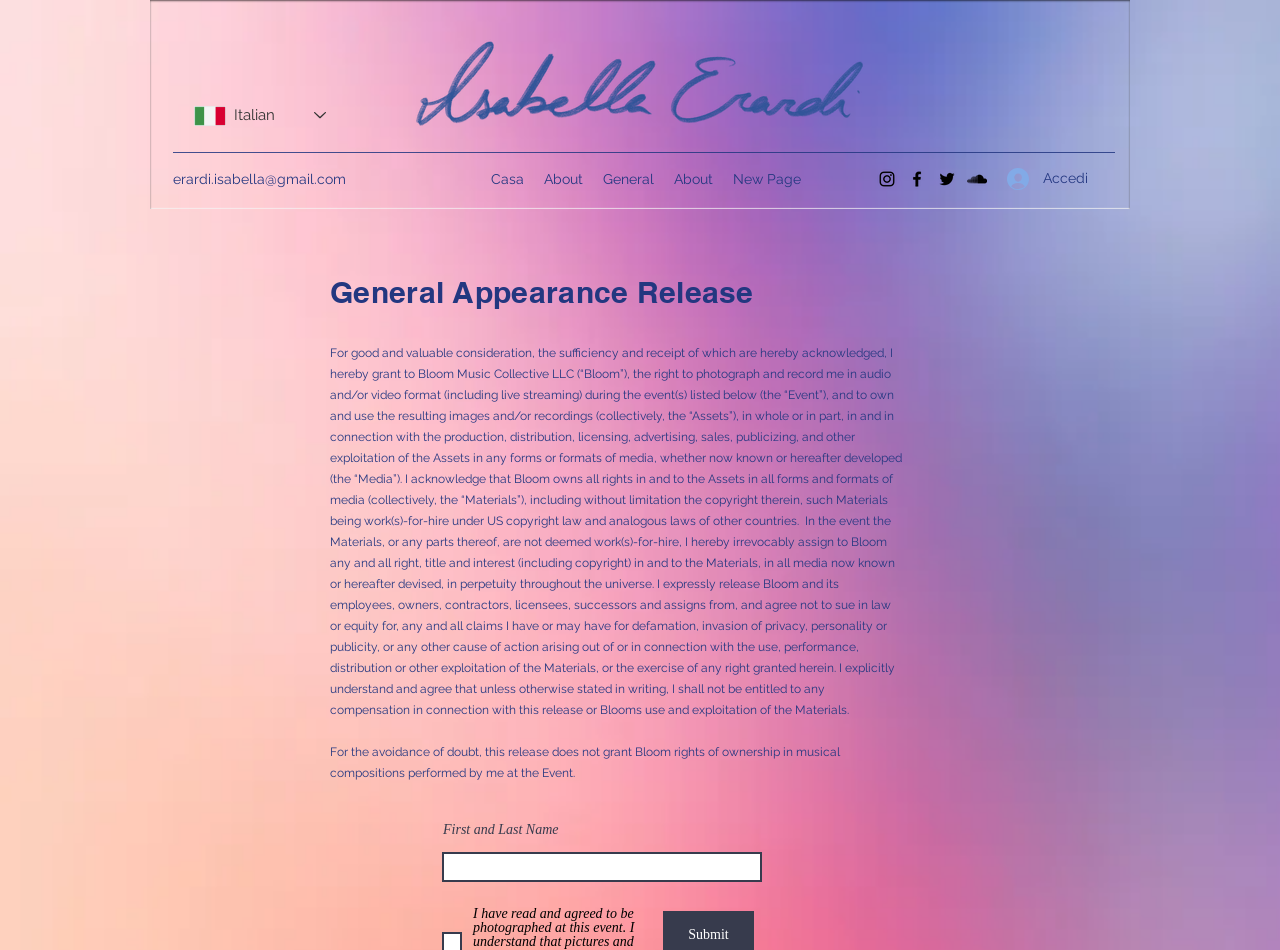Give a one-word or short phrase answer to this question: 
What is the format of the image linked to 'Isabella Erardi transparent logo png.png'?

PNG